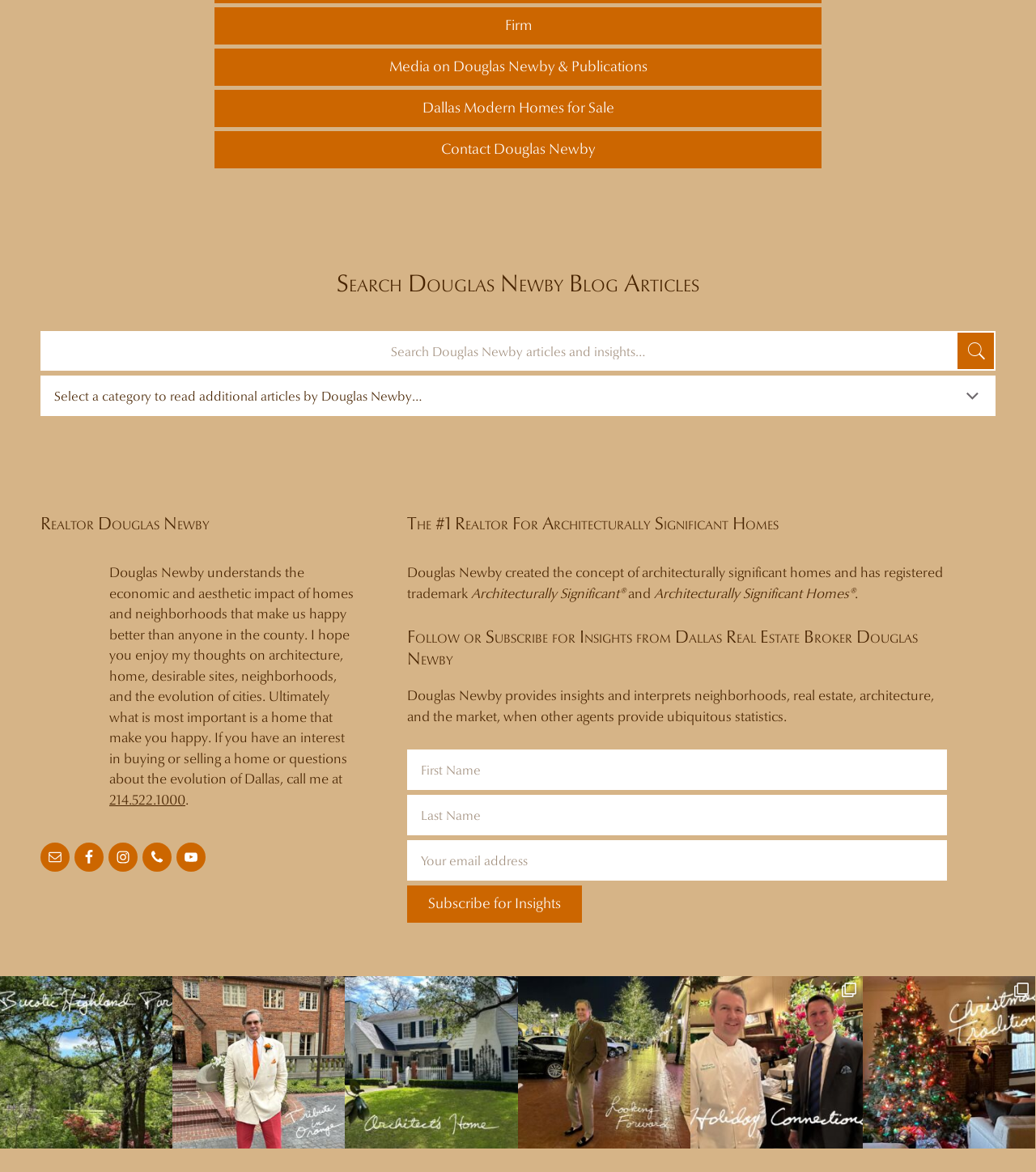Provide a thorough and detailed response to the question by examining the image: 
What is the concept created by Douglas Newby?

The concept created by Douglas Newby can be found in the text 'Douglas Newby created the concept of architecturally significant homes and has registered trademark'.